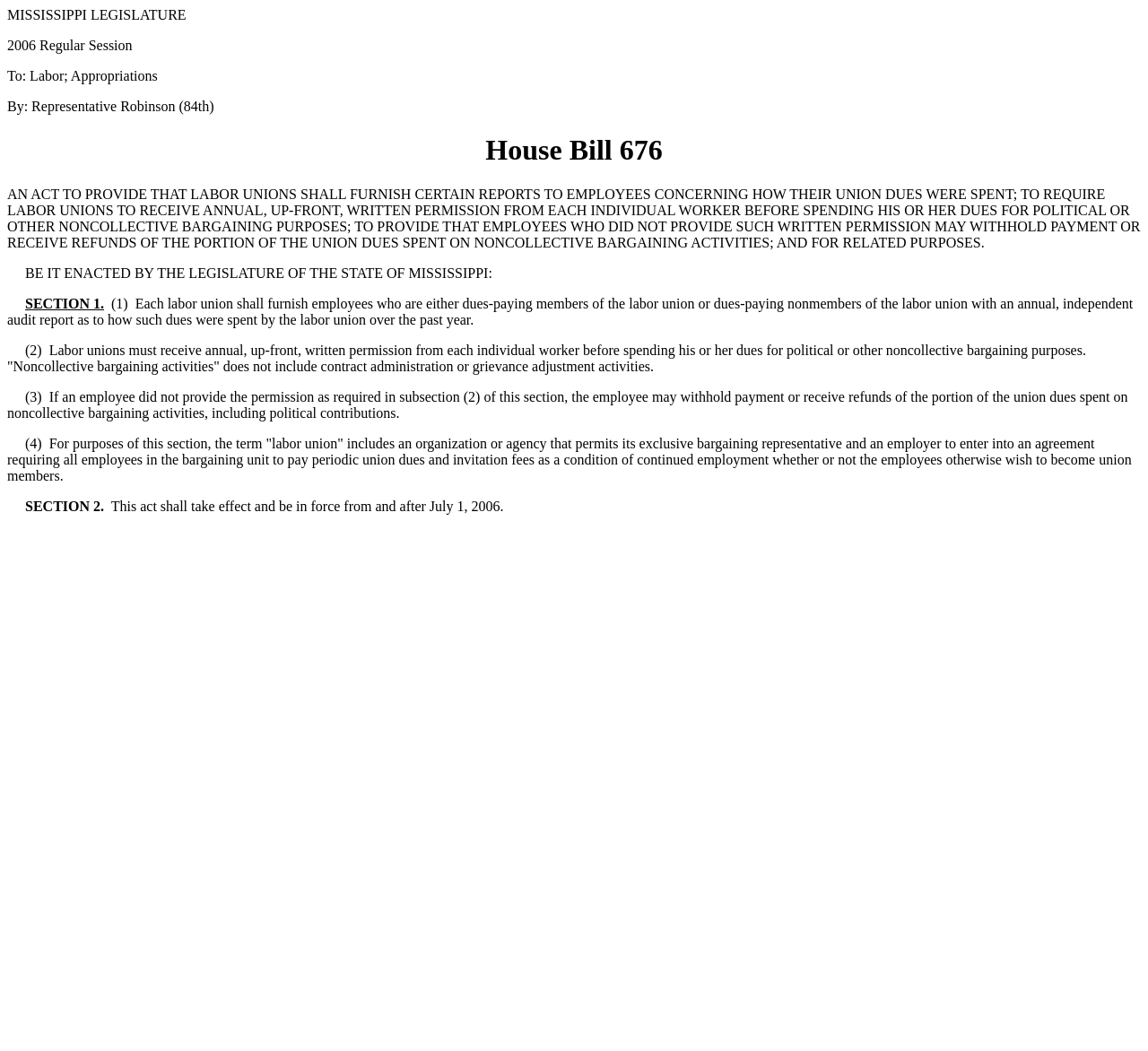What is required from labor unions?
Answer the question in as much detail as possible.

Labor unions are required to furnish employees with annual, independent audit reports as to how their dues were spent by the labor union over the past year, as stated in Section 1 of the bill.